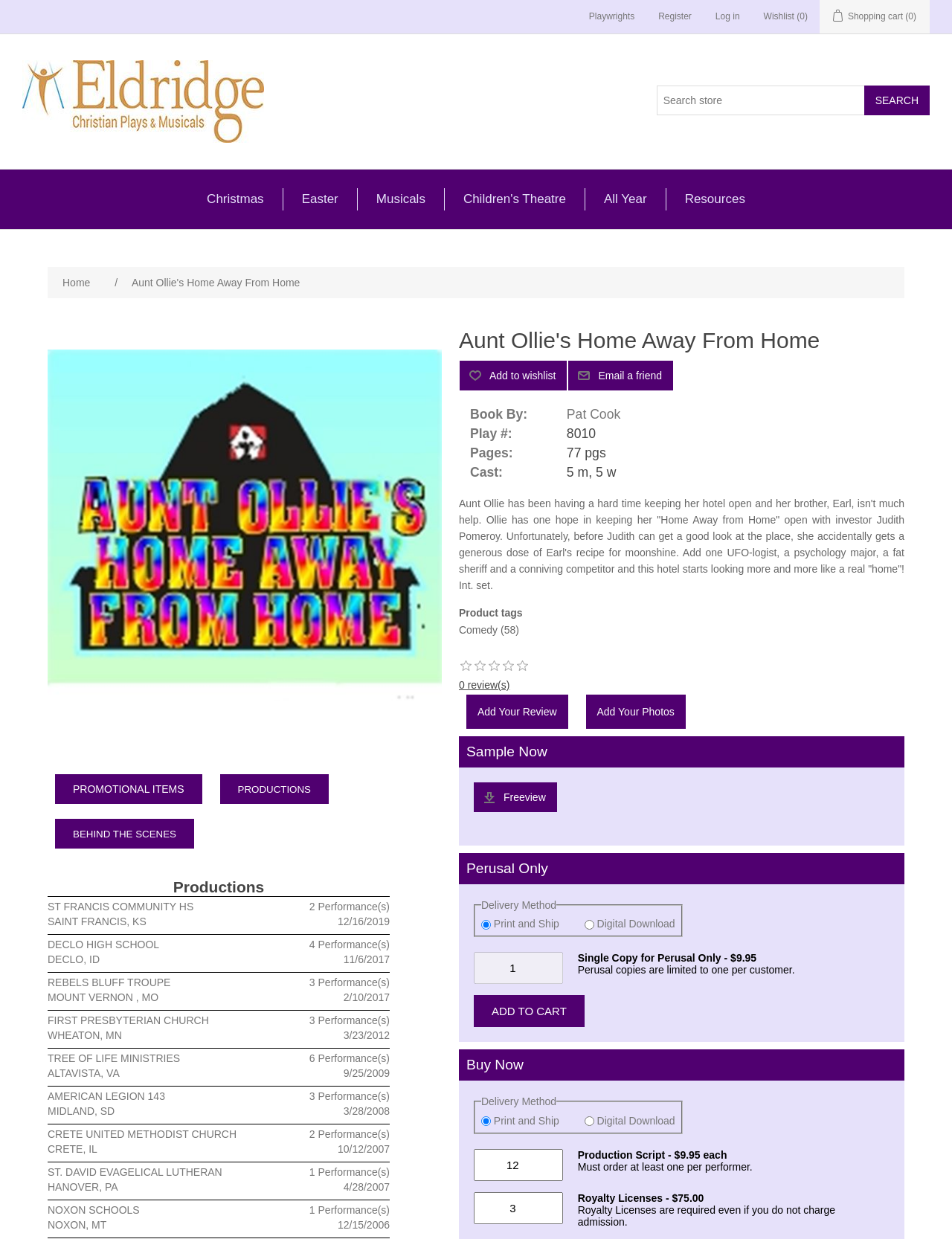Indicate the bounding box coordinates of the element that needs to be clicked to satisfy the following instruction: "leave a comment below". The coordinates should be four float numbers between 0 and 1, i.e., [left, top, right, bottom].

None